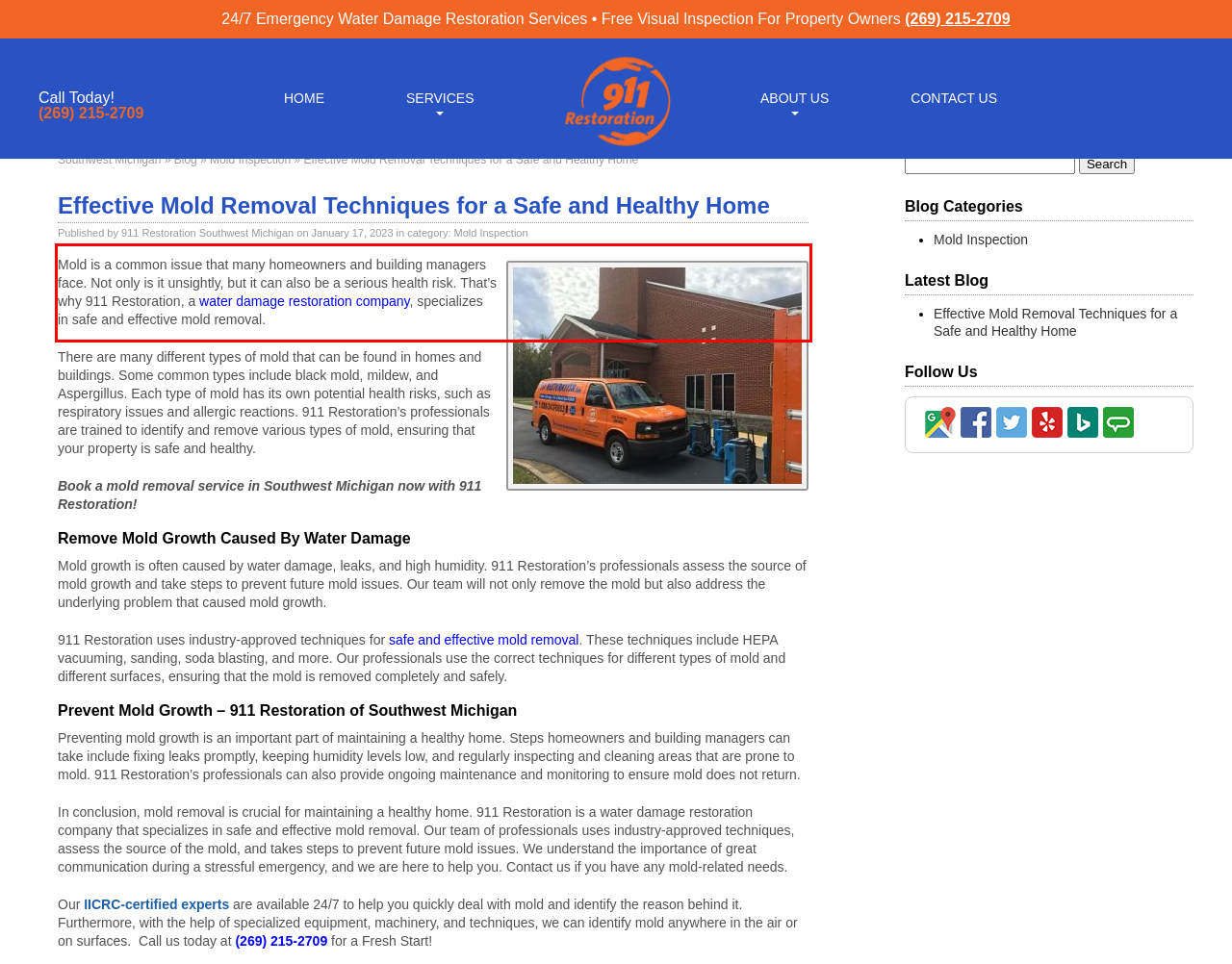Identify the text inside the red bounding box on the provided webpage screenshot by performing OCR.

Mold is a common issue that many homeowners and building managers face. Not only is it unsightly, but it can also be a serious health risk. That’s why 911 Restoration, a water damage restoration company, specializes in safe and effective mold removal.